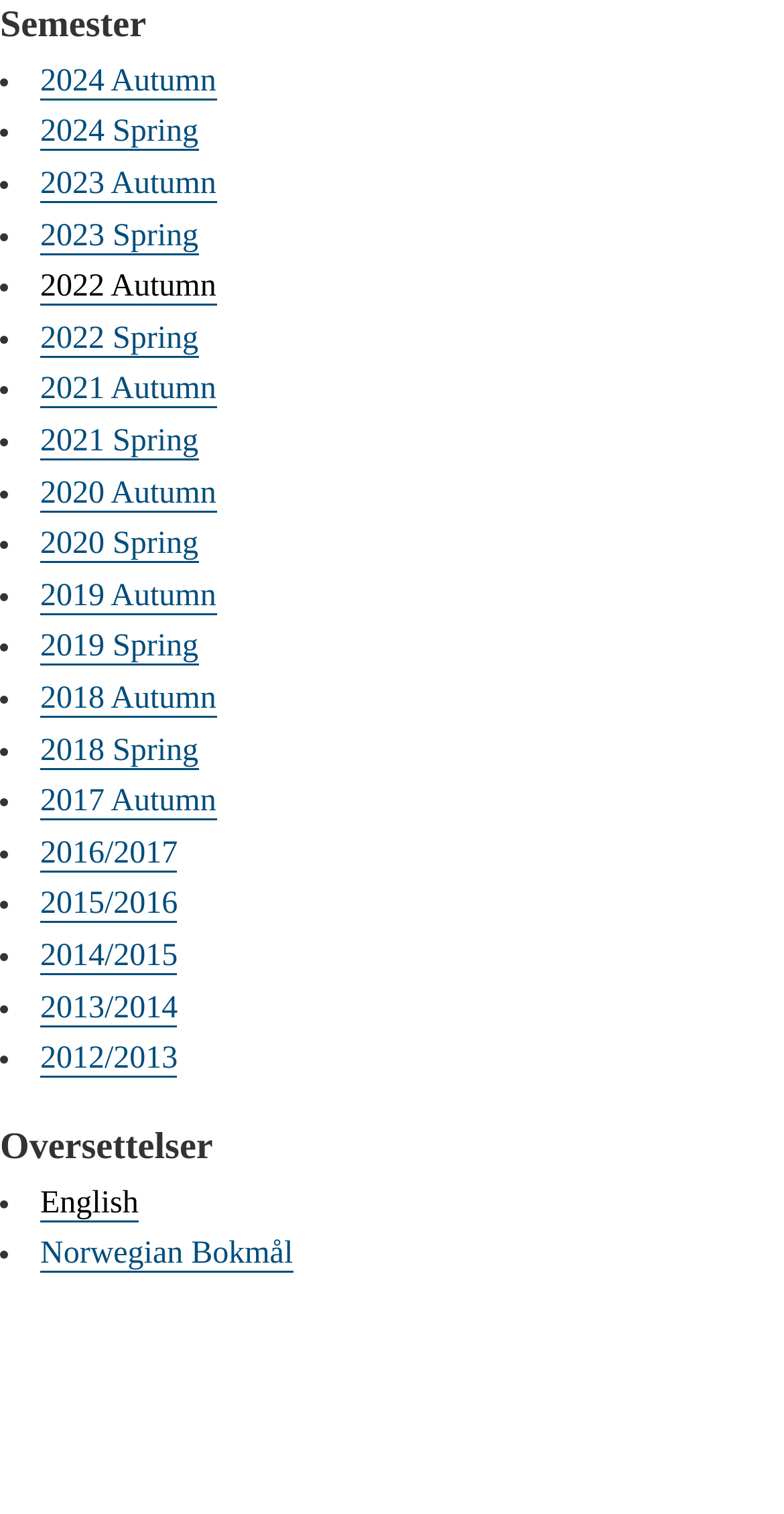What are the seasons listed on the webpage? Examine the screenshot and reply using just one word or a brief phrase.

Autumn and Spring